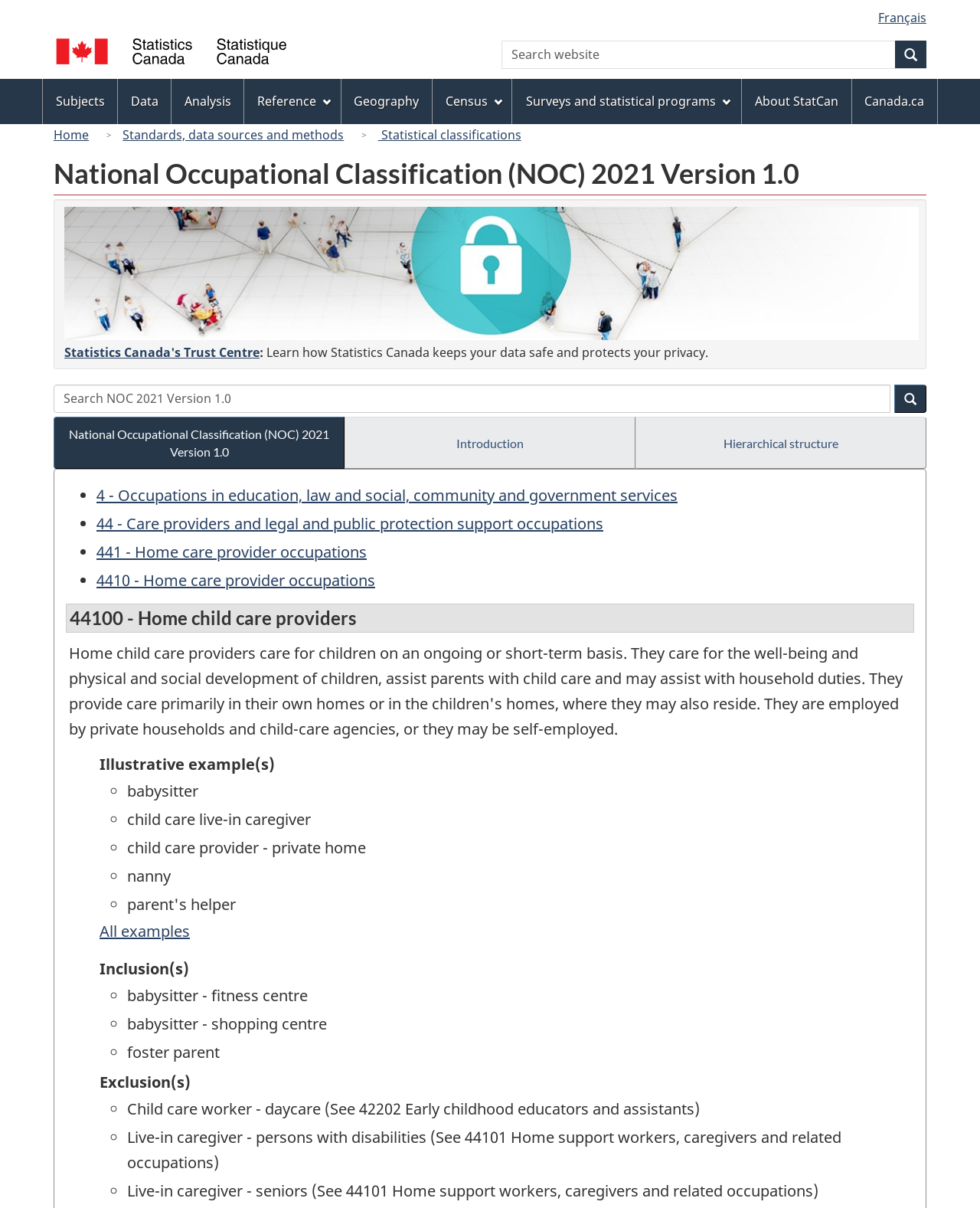What is the purpose of the search box at the top of the webpage?
Using the information from the image, answer the question thoroughly.

The search box at the top of the webpage has a placeholder text 'Search NOC 2021 Version 1.0 - Type a term in the search box and activate the search button.' This suggests that the purpose of the search box is to search for specific terms within the NOC 2021 Version 1.0.